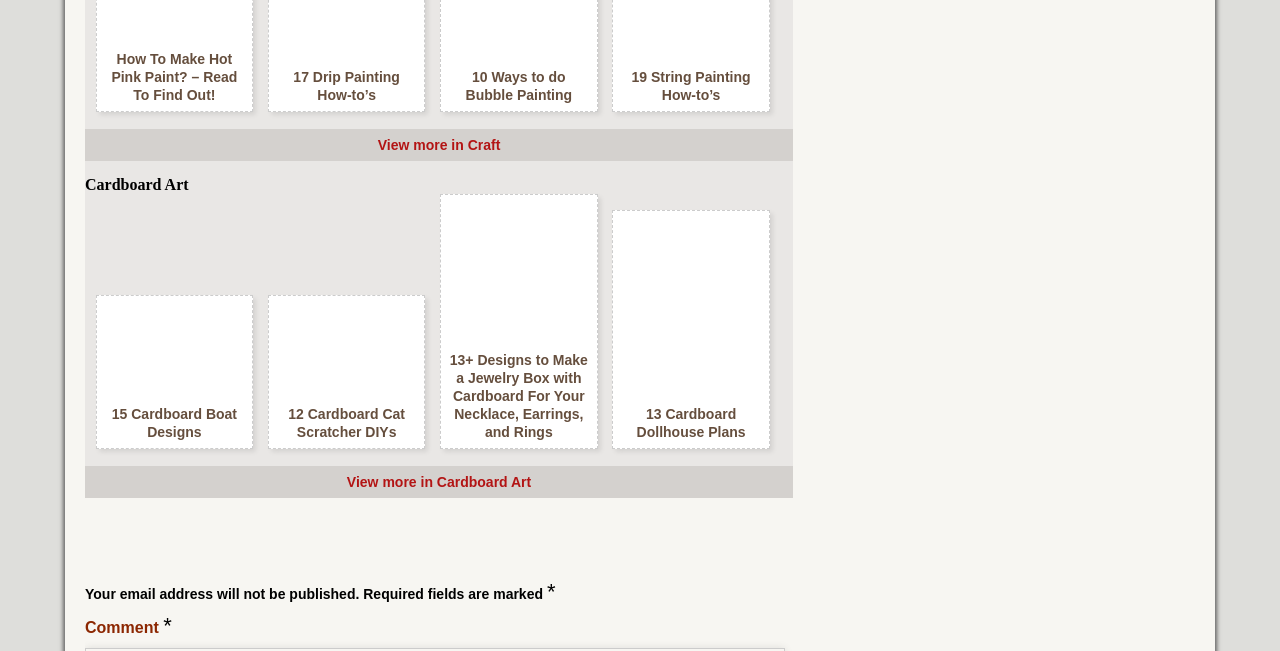What type of art is mentioned in the second heading?
Please provide a single word or phrase as the answer based on the screenshot.

Cardboard Art